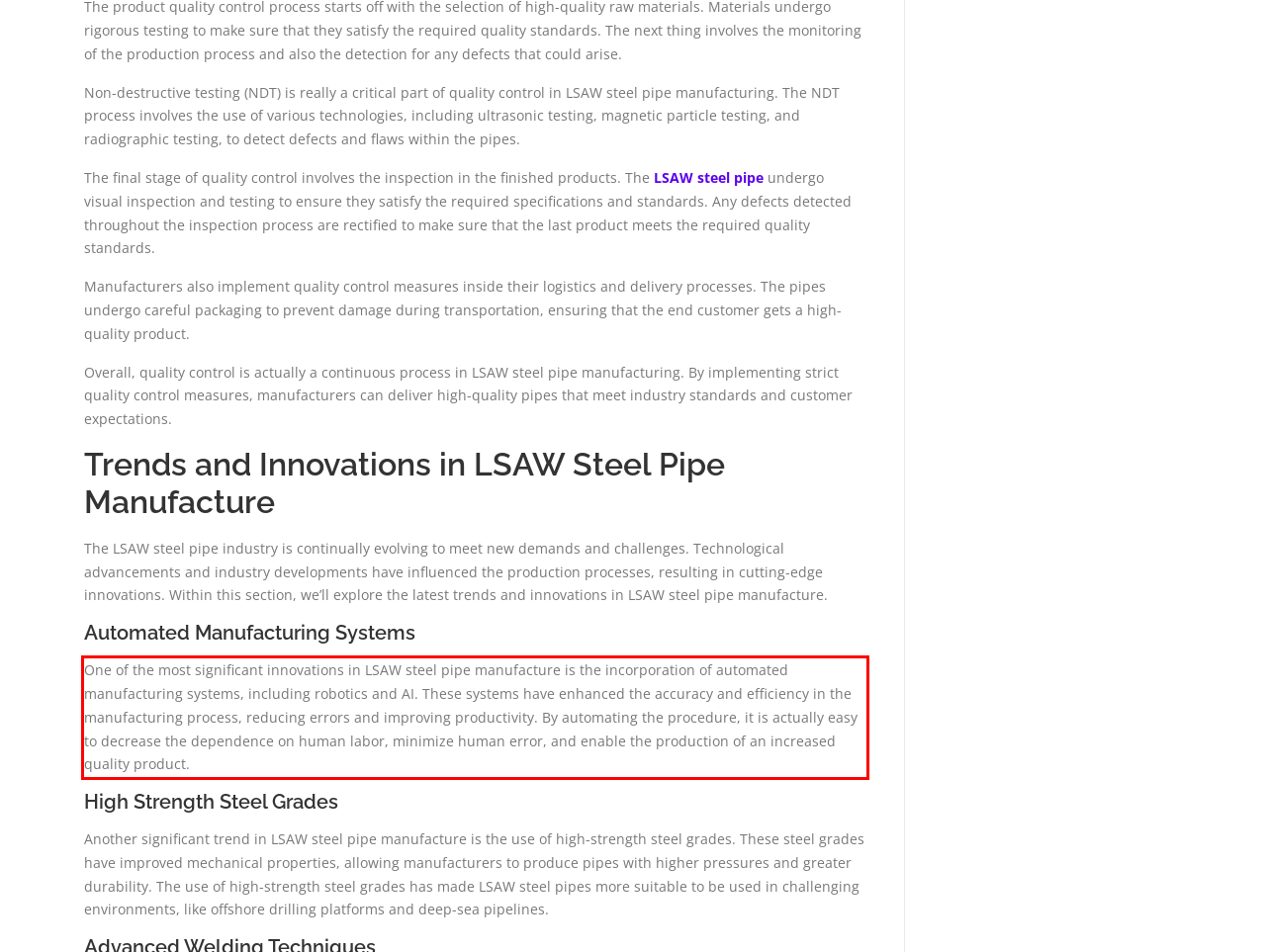There is a screenshot of a webpage with a red bounding box around a UI element. Please use OCR to extract the text within the red bounding box.

One of the most significant innovations in LSAW steel pipe manufacture is the incorporation of automated manufacturing systems, including robotics and AI. These systems have enhanced the accuracy and efficiency in the manufacturing process, reducing errors and improving productivity. By automating the procedure, it is actually easy to decrease the dependence on human labor, minimize human error, and enable the production of an increased quality product.